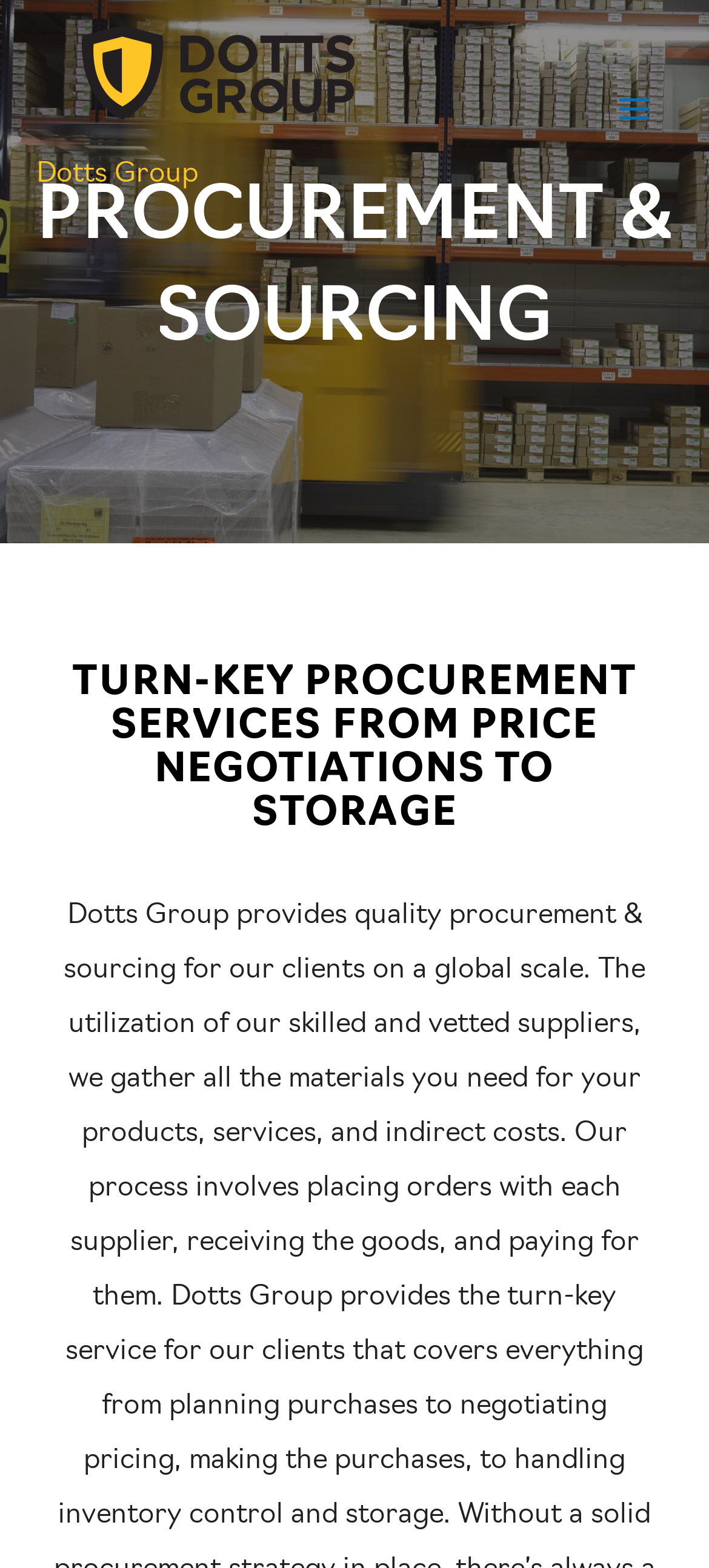Mark the bounding box of the element that matches the following description: "alt="Dotts Group"".

[0.051, 0.038, 0.564, 0.055]